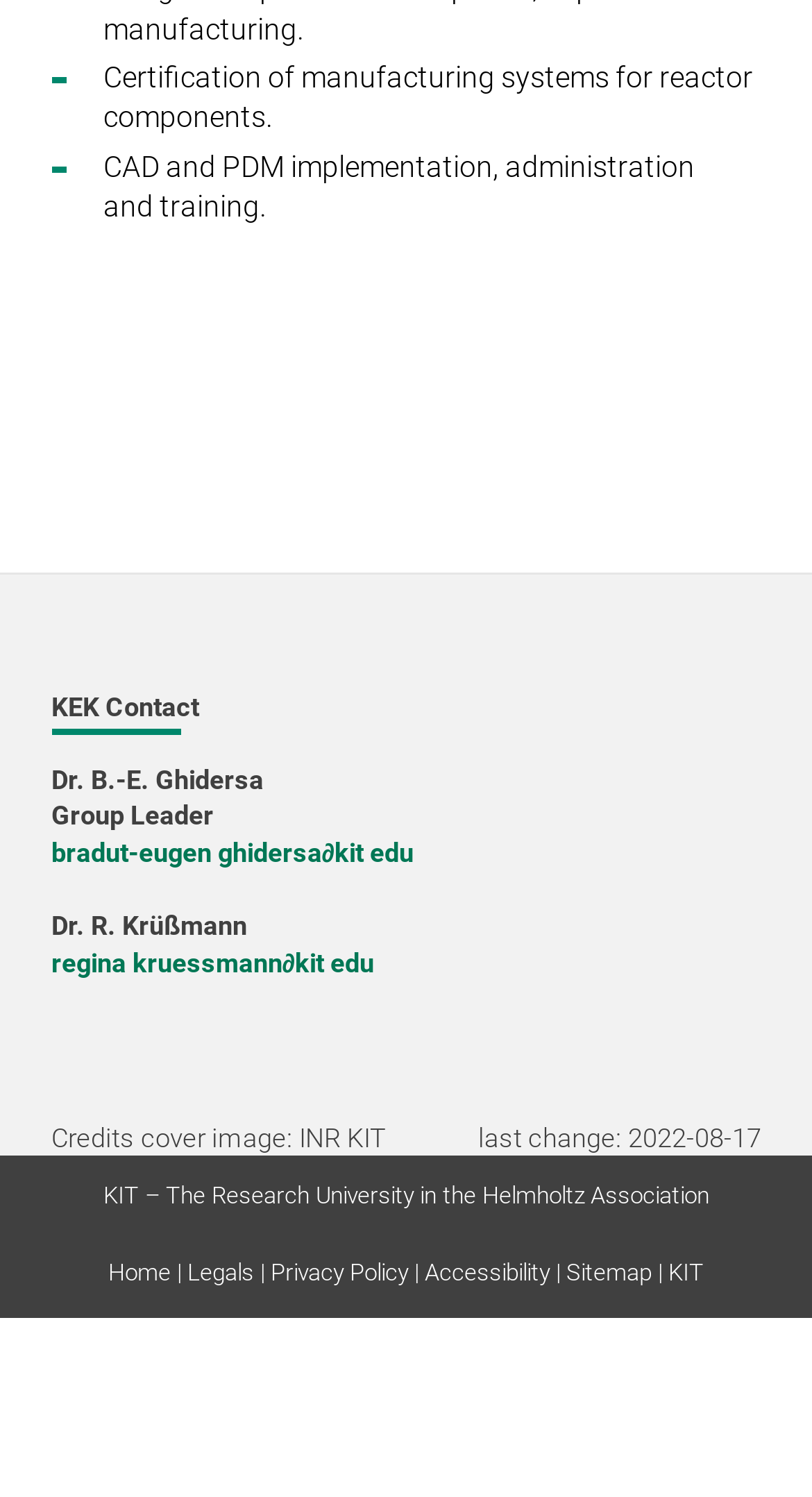Provide a one-word or one-phrase answer to the question:
What is the email address of Dr. R. Krüßmann?

regina kruessmann@kit.edu